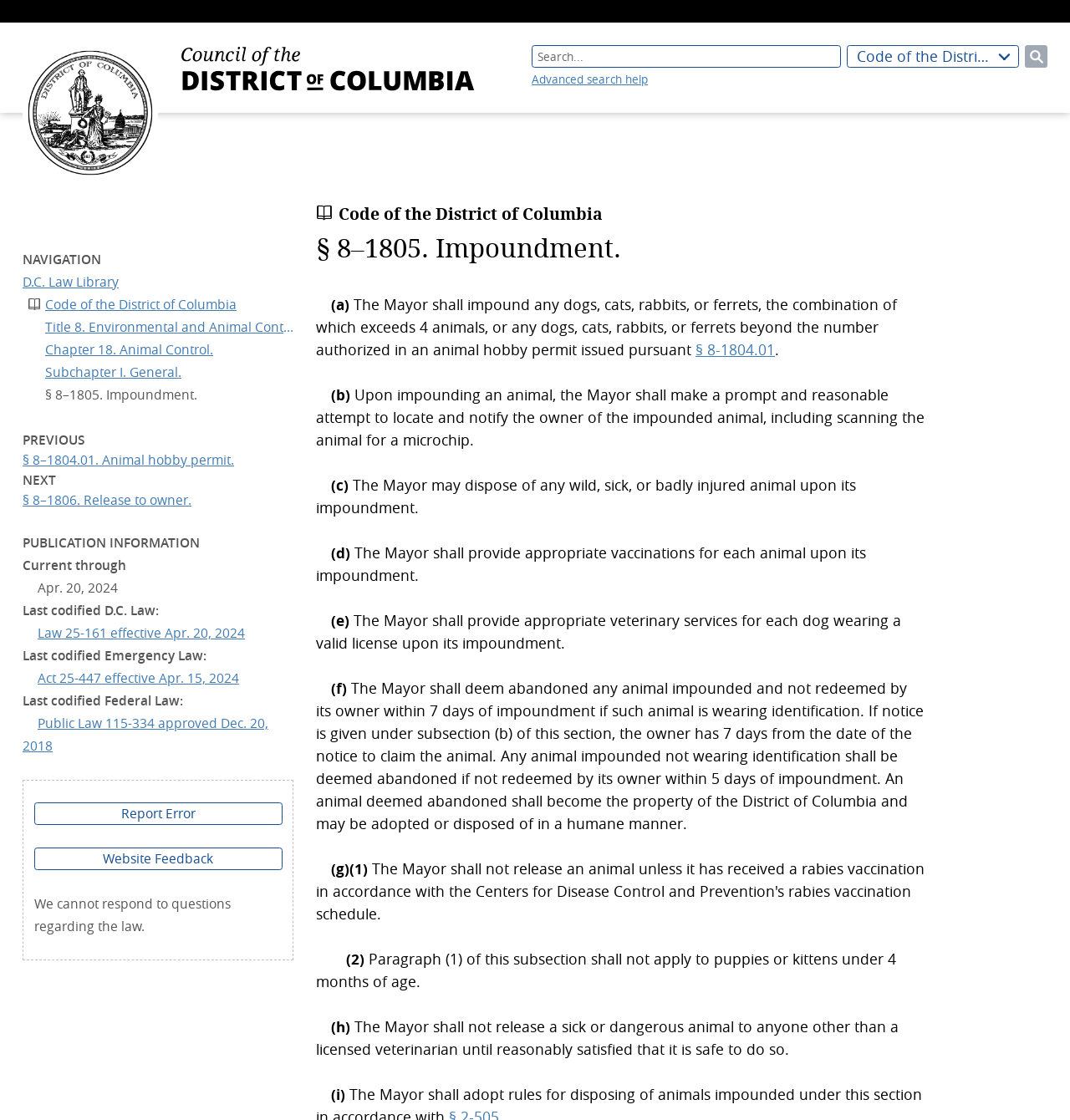Please determine the bounding box coordinates of the section I need to click to accomplish this instruction: "Search for a law".

[0.497, 0.04, 0.786, 0.06]